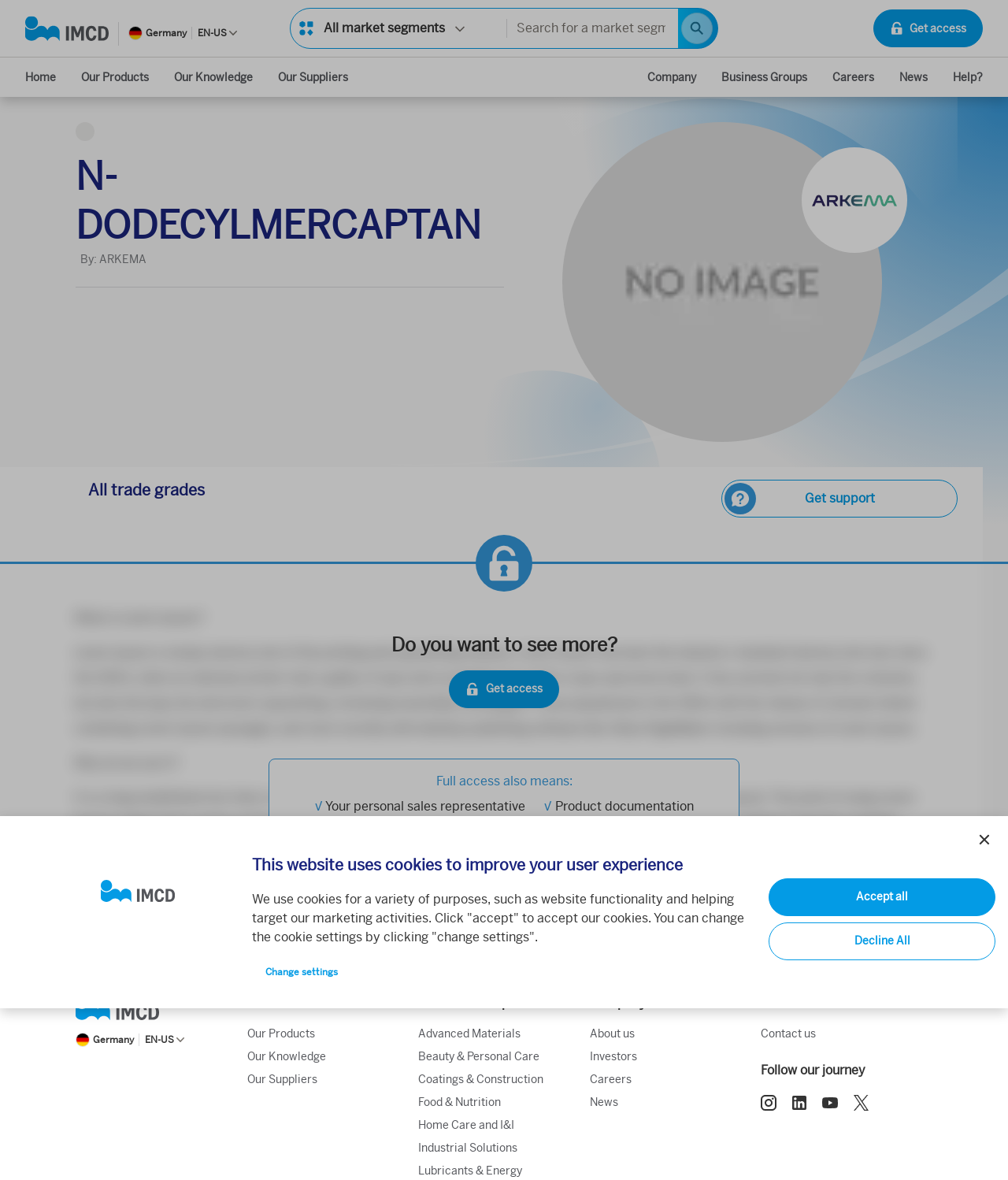What is the button text below the 'All trade grades' heading?
Using the image as a reference, give an elaborate response to the question.

I found the button text by looking at the button element located below the 'All trade grades' heading which is at the middle of the webpage.